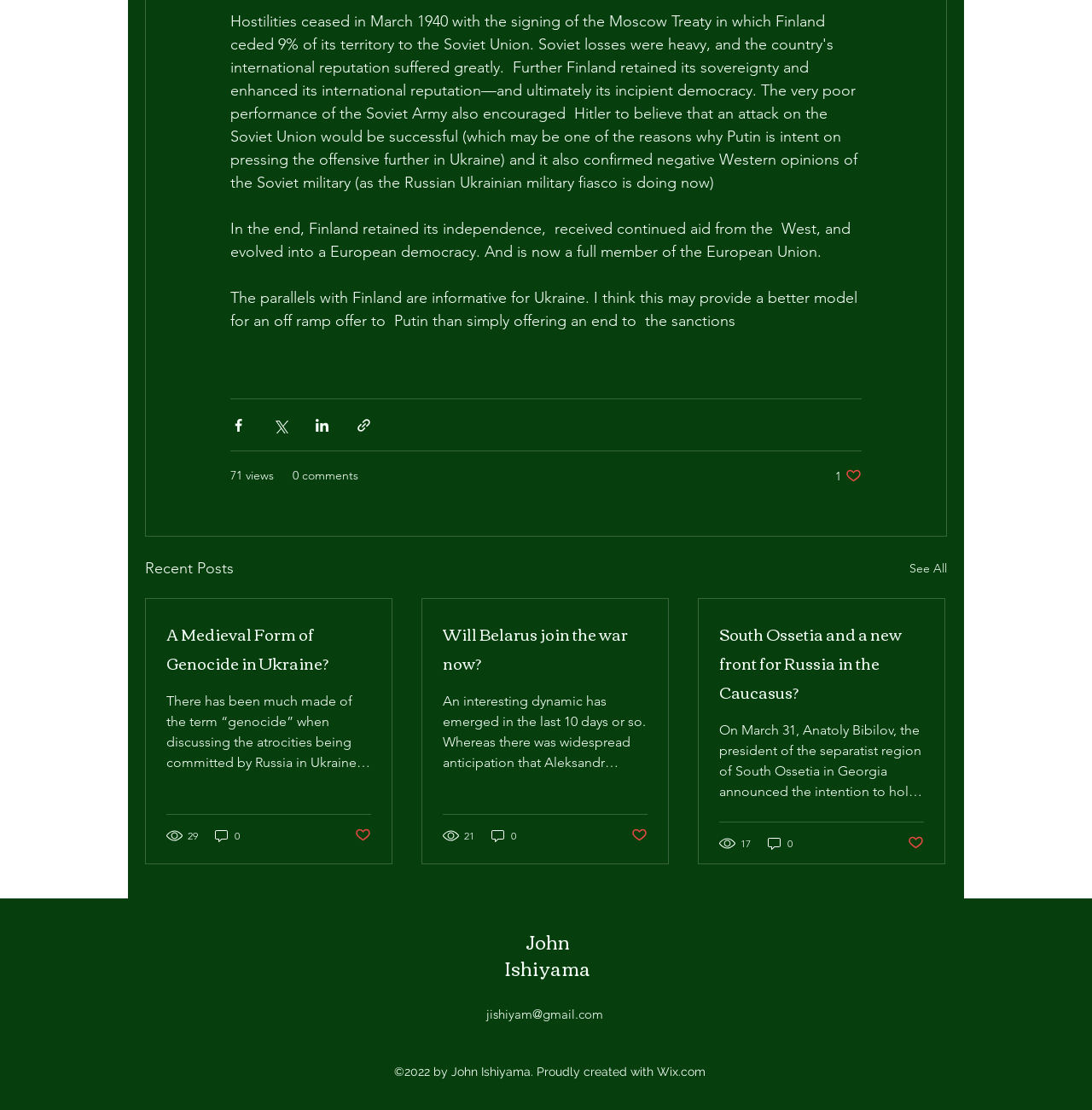Please determine the bounding box coordinates of the element to click on in order to accomplish the following task: "View post". Ensure the coordinates are four float numbers ranging from 0 to 1, i.e., [left, top, right, bottom].

[0.152, 0.558, 0.34, 0.61]